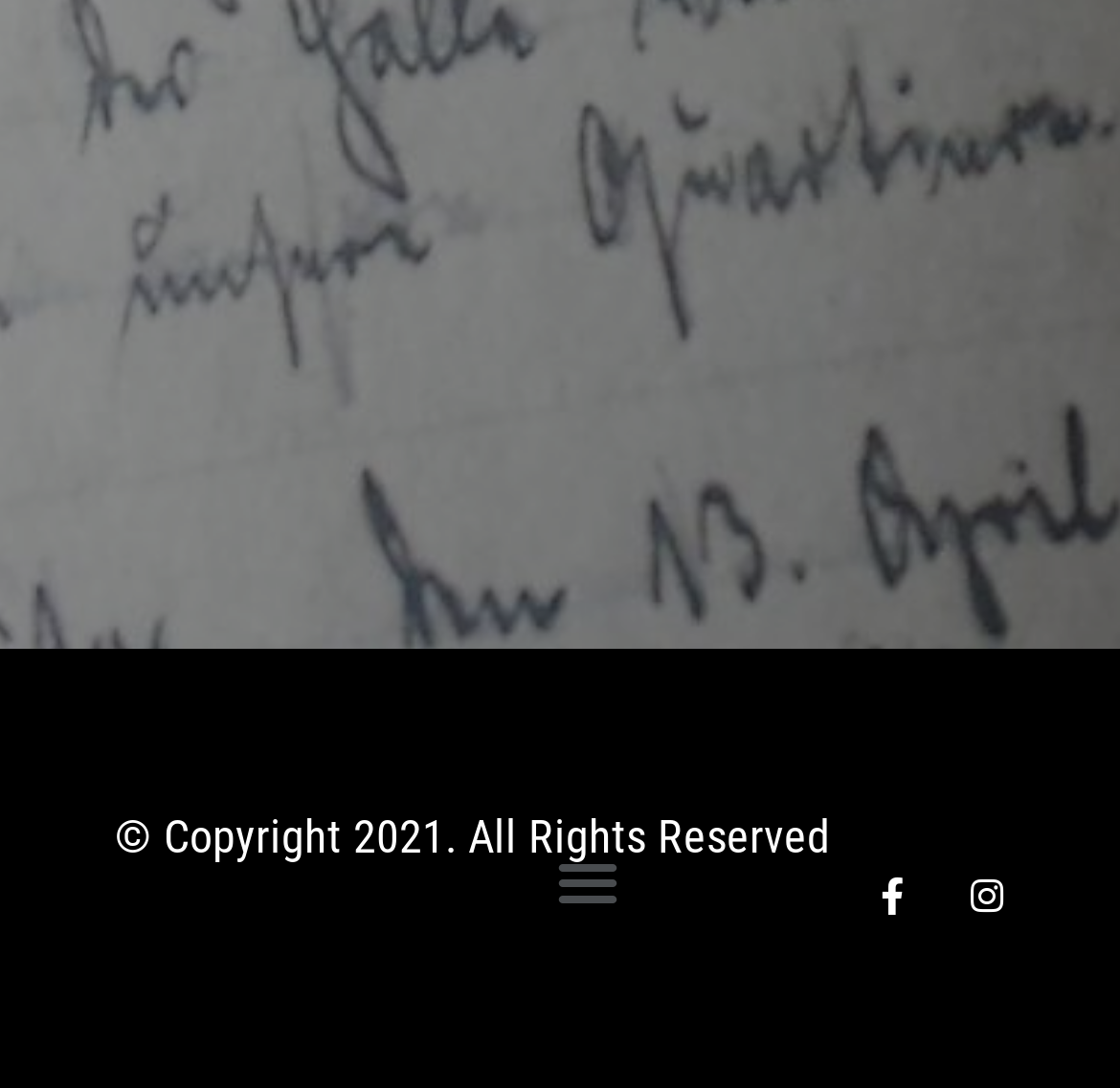Please find the bounding box for the UI element described by: "Menu".

[0.482, 0.767, 0.567, 0.854]